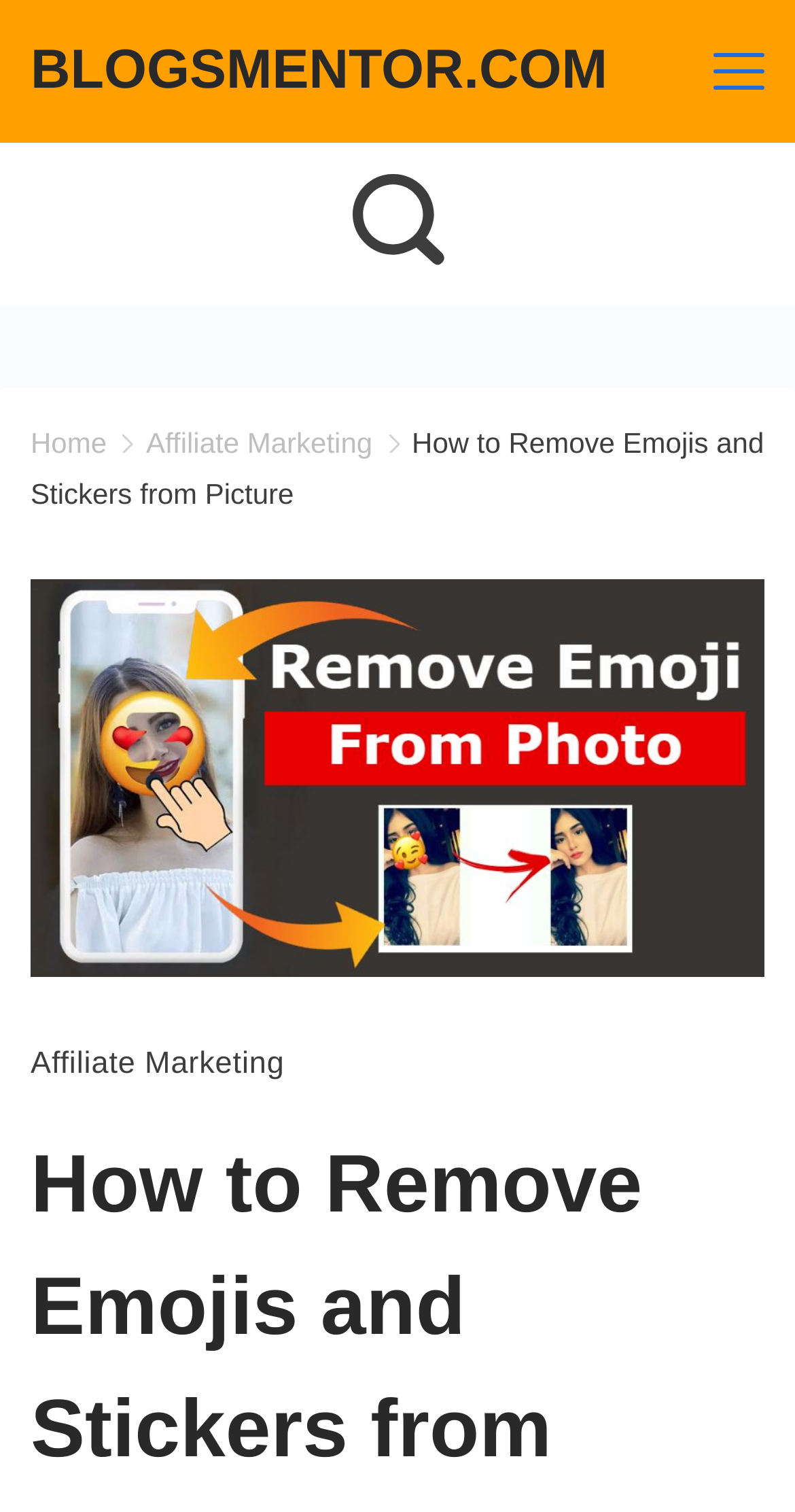Specify the bounding box coordinates (top-left x, top-left y, bottom-right x, bottom-right y) of the UI element in the screenshot that matches this description: Menu

[0.897, 0.027, 0.962, 0.067]